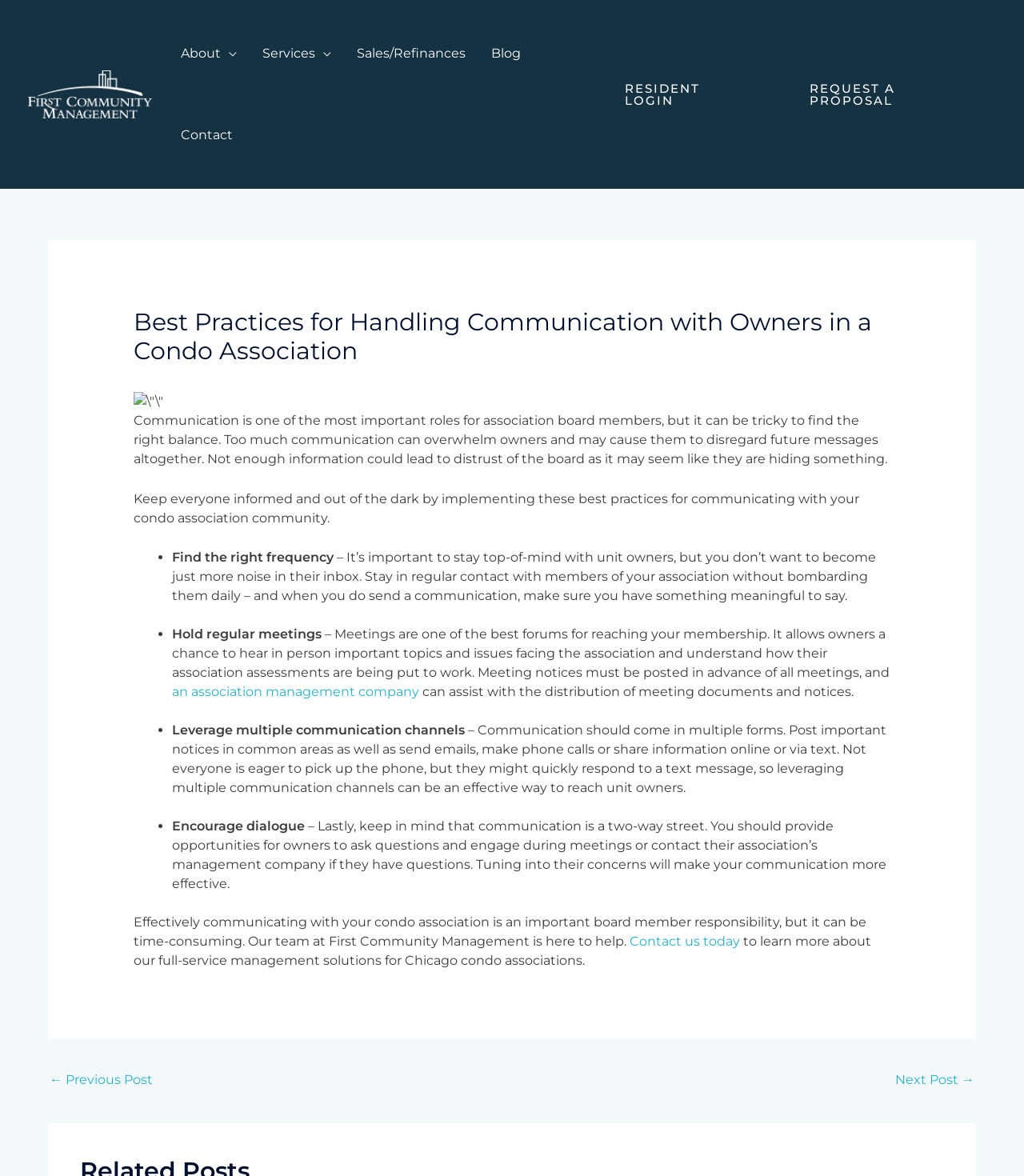Find the bounding box coordinates for the element that must be clicked to complete the instruction: "Leave a message". The coordinates should be four float numbers between 0 and 1, indicated as [left, top, right, bottom].

None